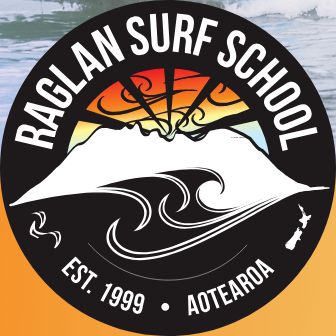Offer a detailed explanation of the image.

The image features the logo of Raglan Surf School, a vibrant emblem that encapsulates the spirit of surfing. The design prominently displays the name "RAGLAN SURF SCHOOL" in bold, stylized font, set against a backdrop that transitions from warm oranges to cool blues, evoking the colors of a sunset over the ocean. 

At the center of the logo is a silhouette of a mountain, reminiscent of the stunning landscapes that characterize Aotearoa (New Zealand). Below, dynamic waves swirl, symbolizing the surf culture that the school embodies. The logo also includes the establishment year, "EST. 1999," highlighting the school's long-standing presence in the surfing community. This imagery effectively conveys the school's commitment to teaching essential surfing skills while celebrating the natural beauty of Raglan's coastline.